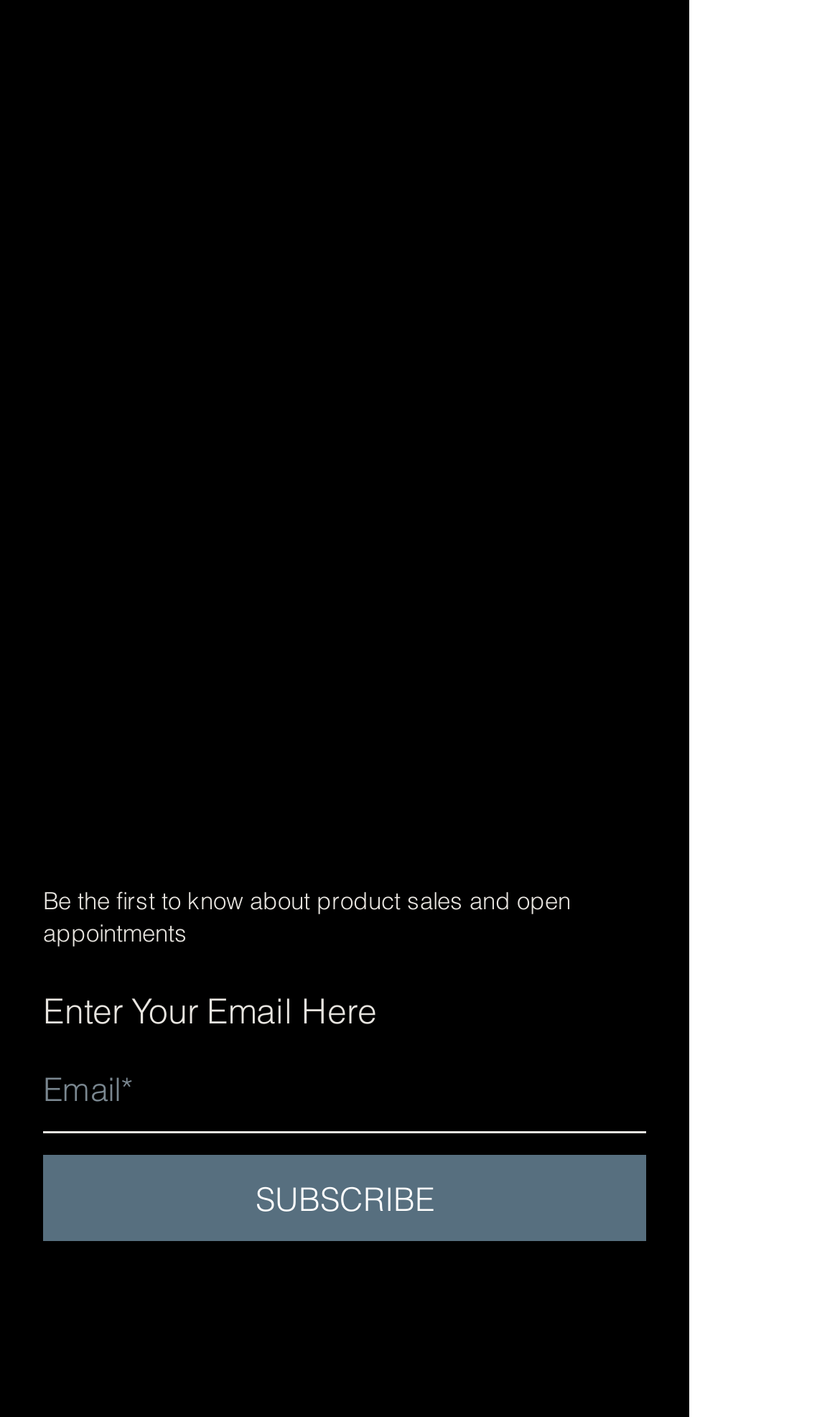Give a succinct answer to this question in a single word or phrase: 
What are the salon's hours on Tuesdays?

12:30–7:30pm